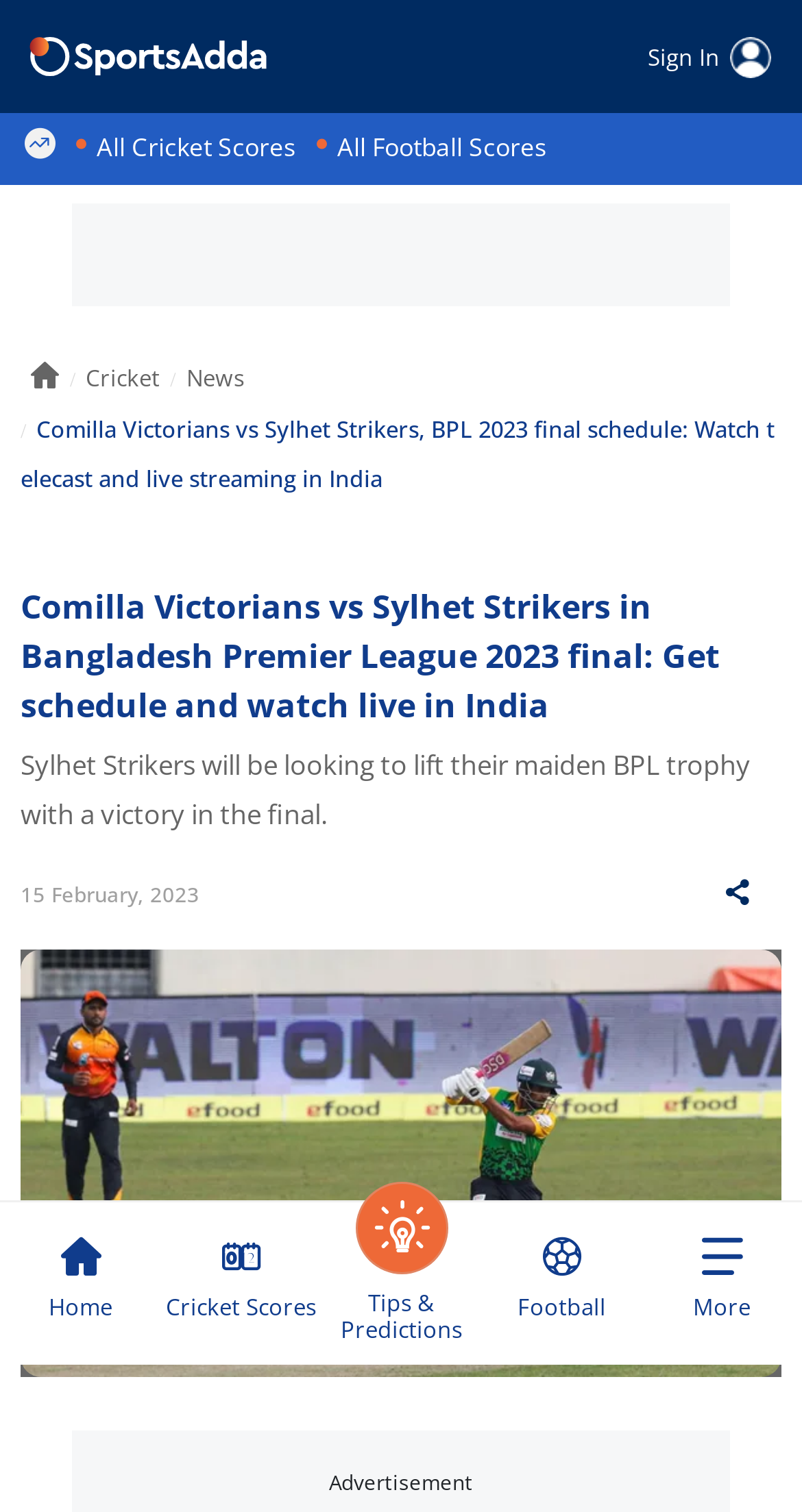Extract the main heading from the webpage content.

Comilla Victorians vs Sylhet Strikers in Bangladesh Premier League 2023 final: Get schedule and watch live in India